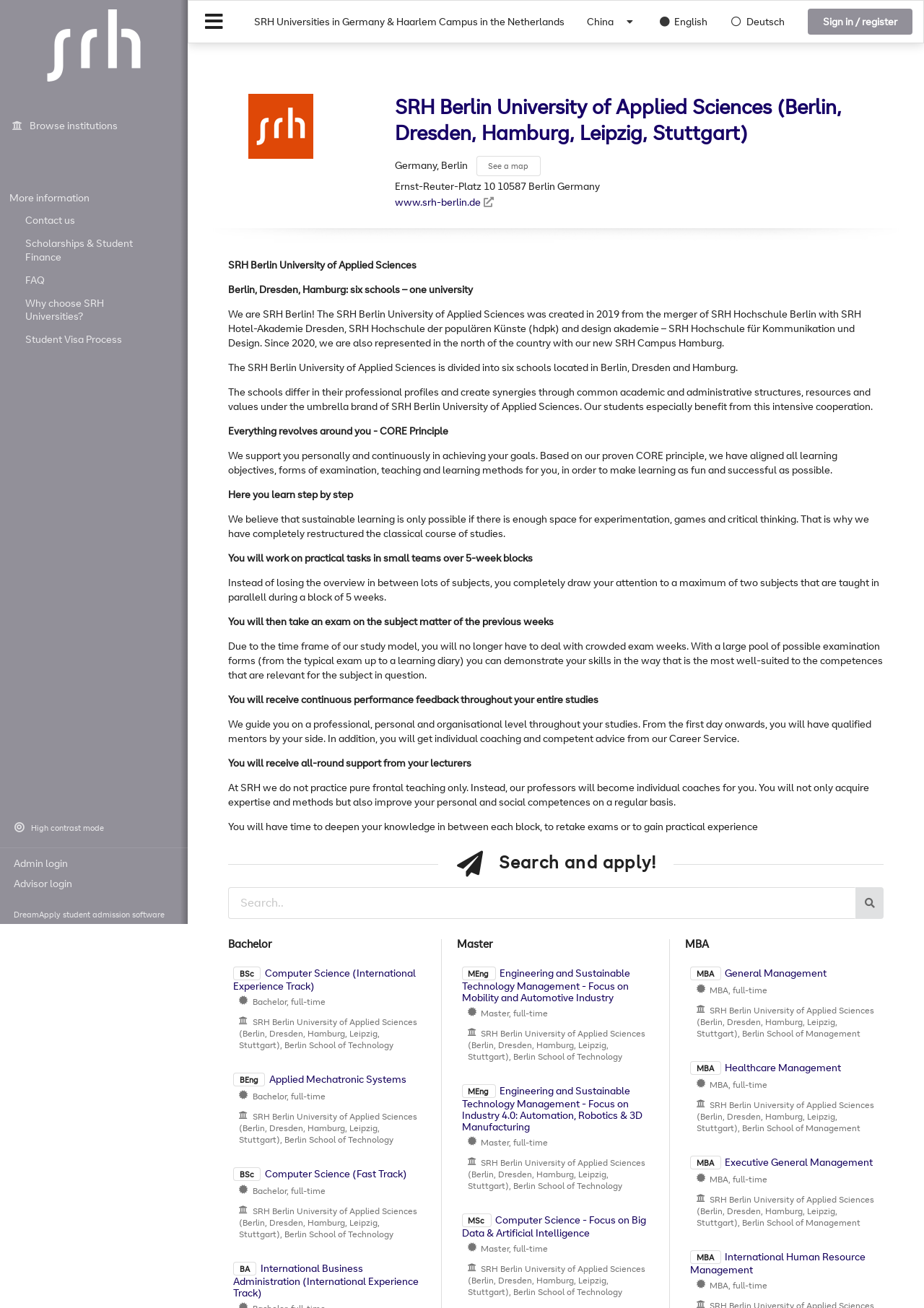Please provide a detailed answer to the question below based on the screenshot: 
How many types of programs are offered by SRH Berlin University of Applied Sciences?

I found the answer by looking at the headings 'Bachelor', 'Master', and 'MBA' which are located in the middle of the webpage, indicating that the university offers three types of programs.